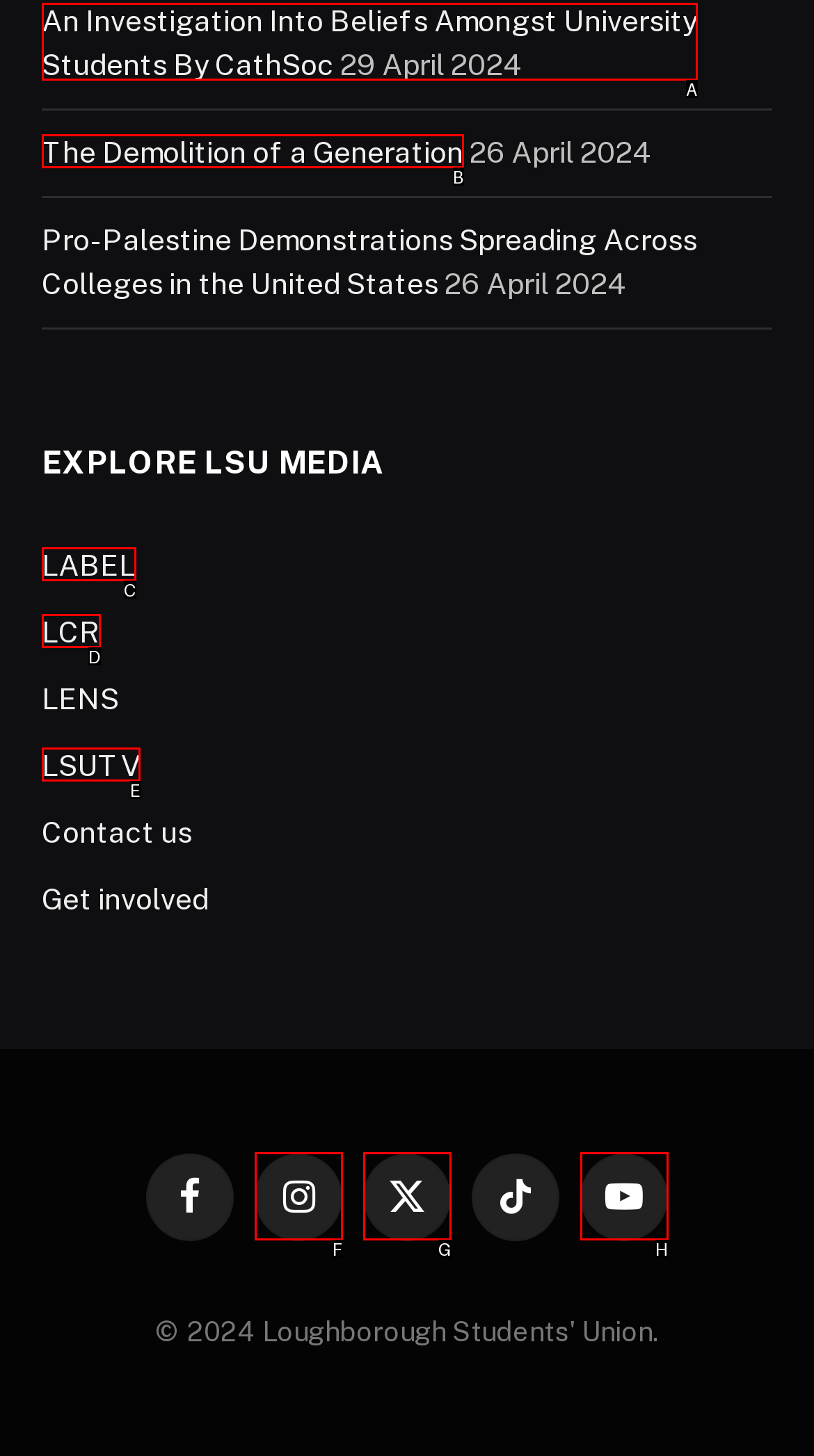Based on the given description: , determine which HTML element is the best match. Respond with the letter of the chosen option.

None